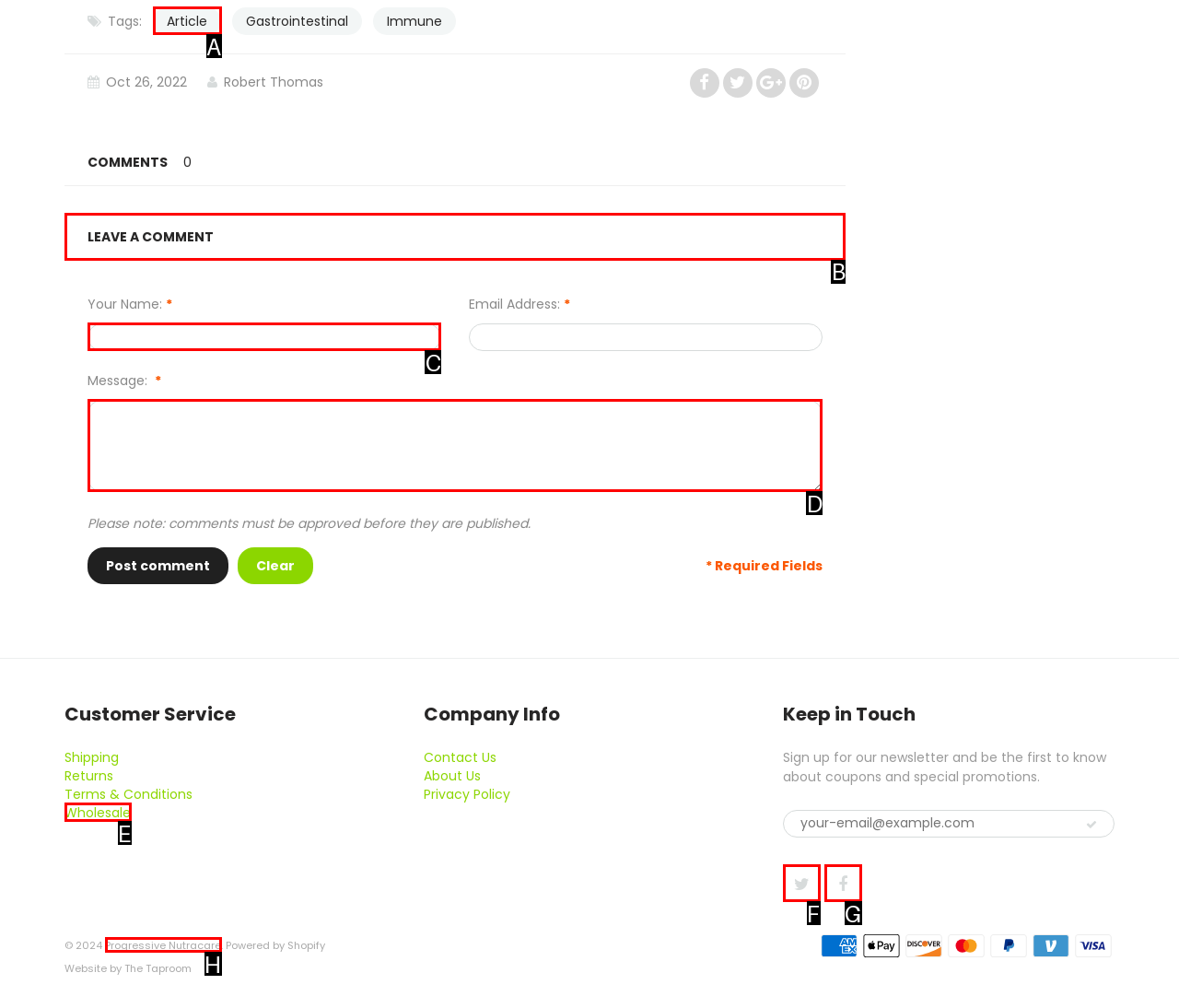For the task "Leave a comment", which option's letter should you click? Answer with the letter only.

B